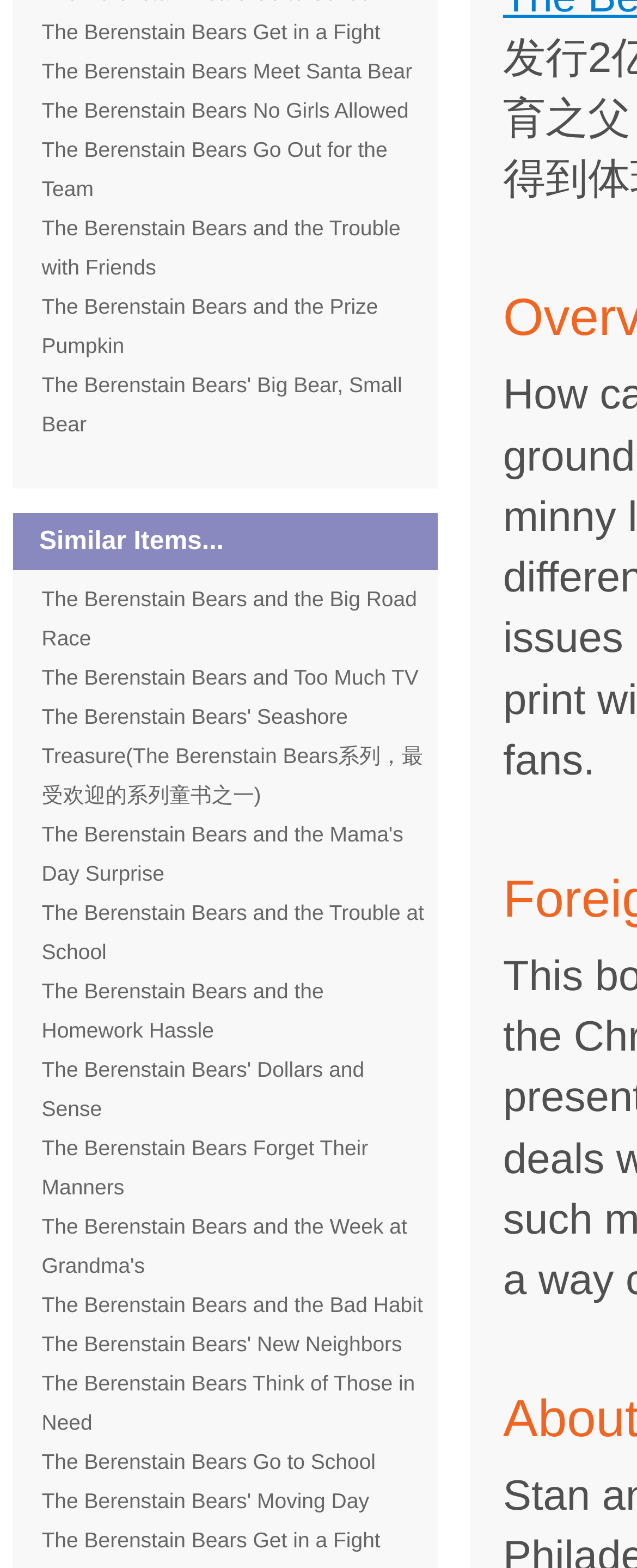What is the title of the first book?
Using the image, respond with a single word or phrase.

The Berenstain Bears Get in a Fight